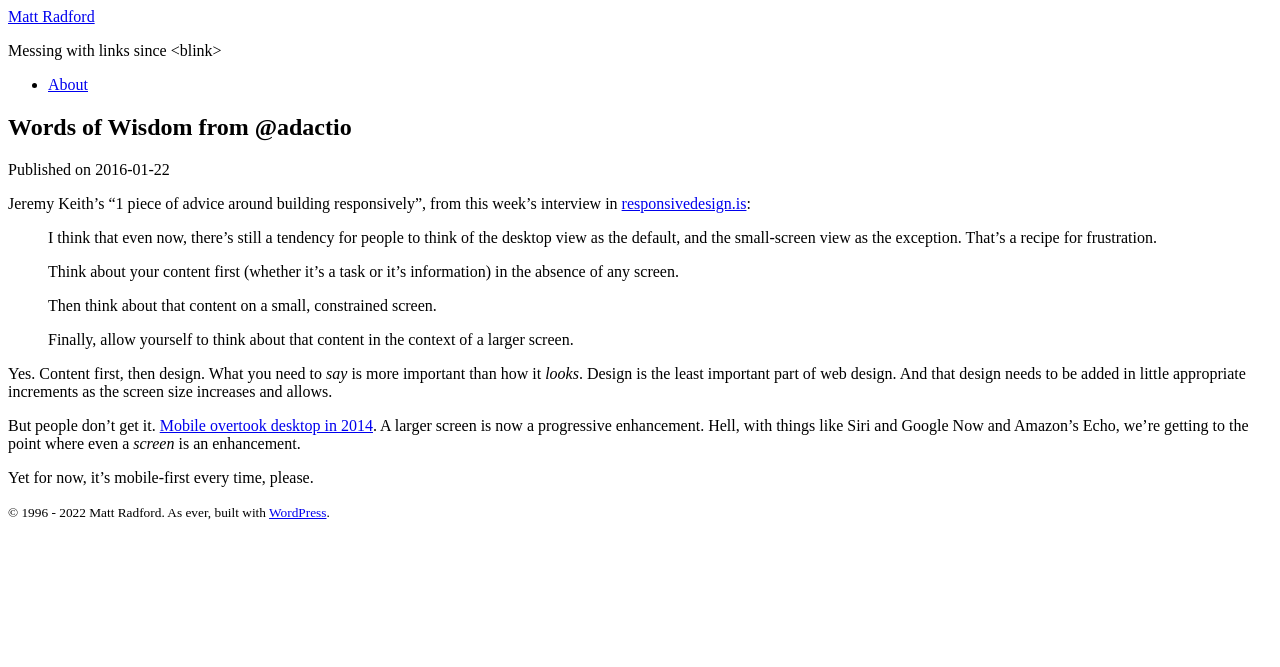Provide your answer in a single word or phrase: 
What is the name of the website?

Matt Radford